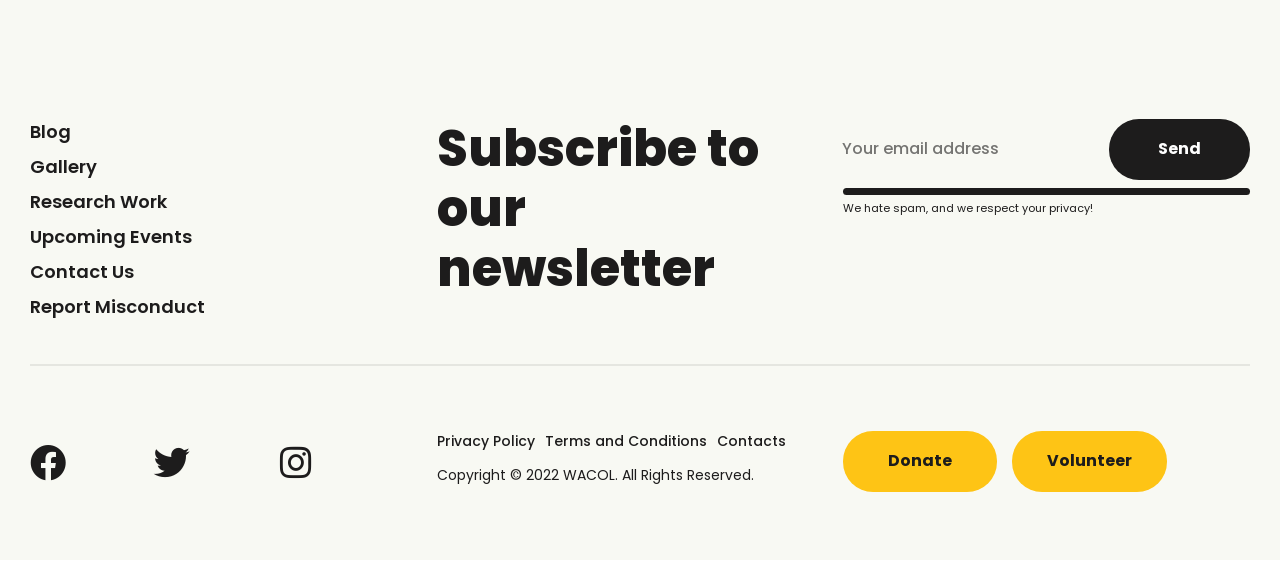Please provide the bounding box coordinates for the element that needs to be clicked to perform the following instruction: "Follow on Facebook". The coordinates should be given as four float numbers between 0 and 1, i.e., [left, top, right, bottom].

[0.023, 0.767, 0.052, 0.829]